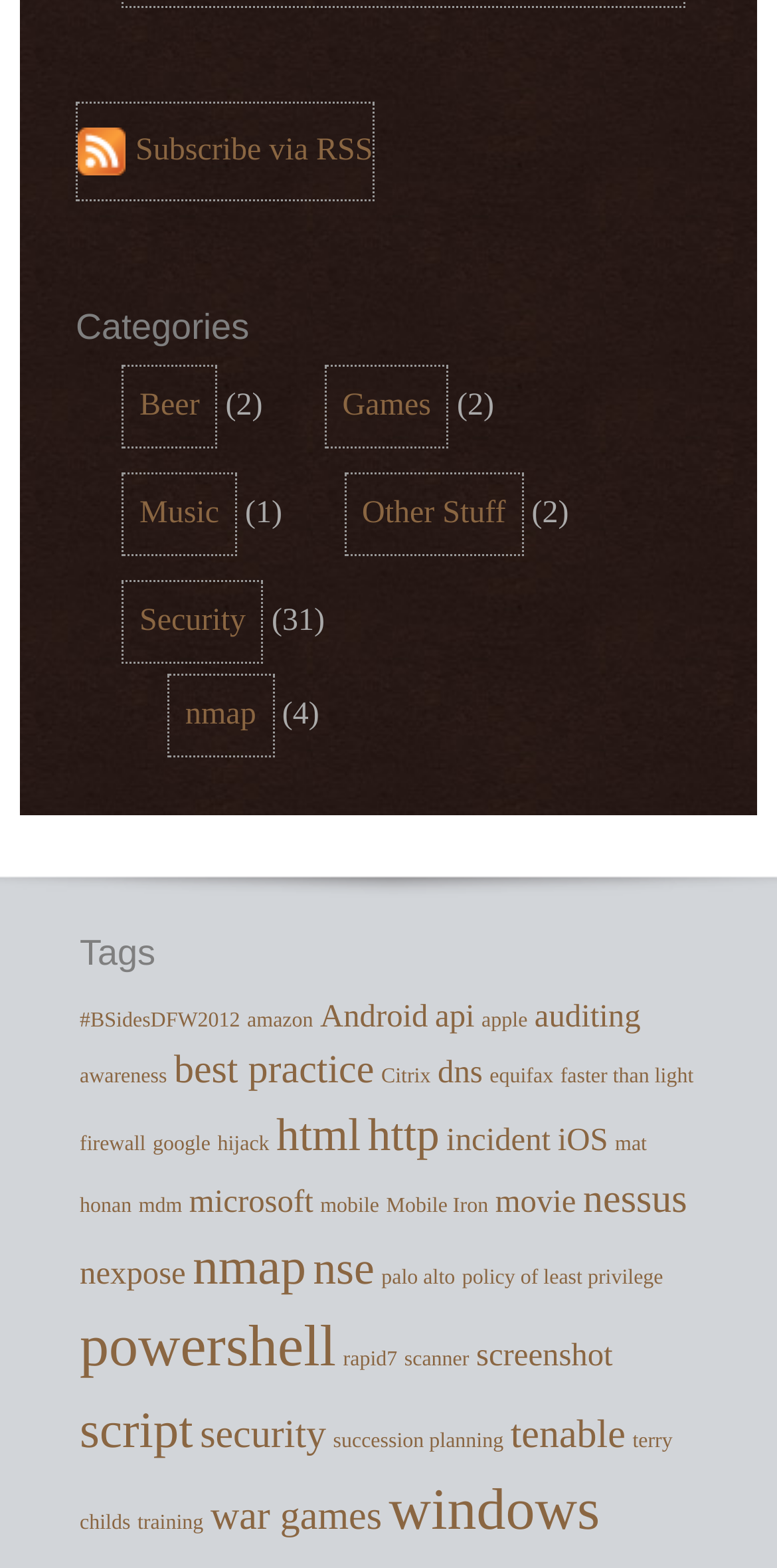What is the most popular tag?
Offer a detailed and exhaustive answer to the question.

I looked at the number of items associated with each tag and found that 'powershell' has 7 items, which is the highest number among all tags, so it is the most popular tag.